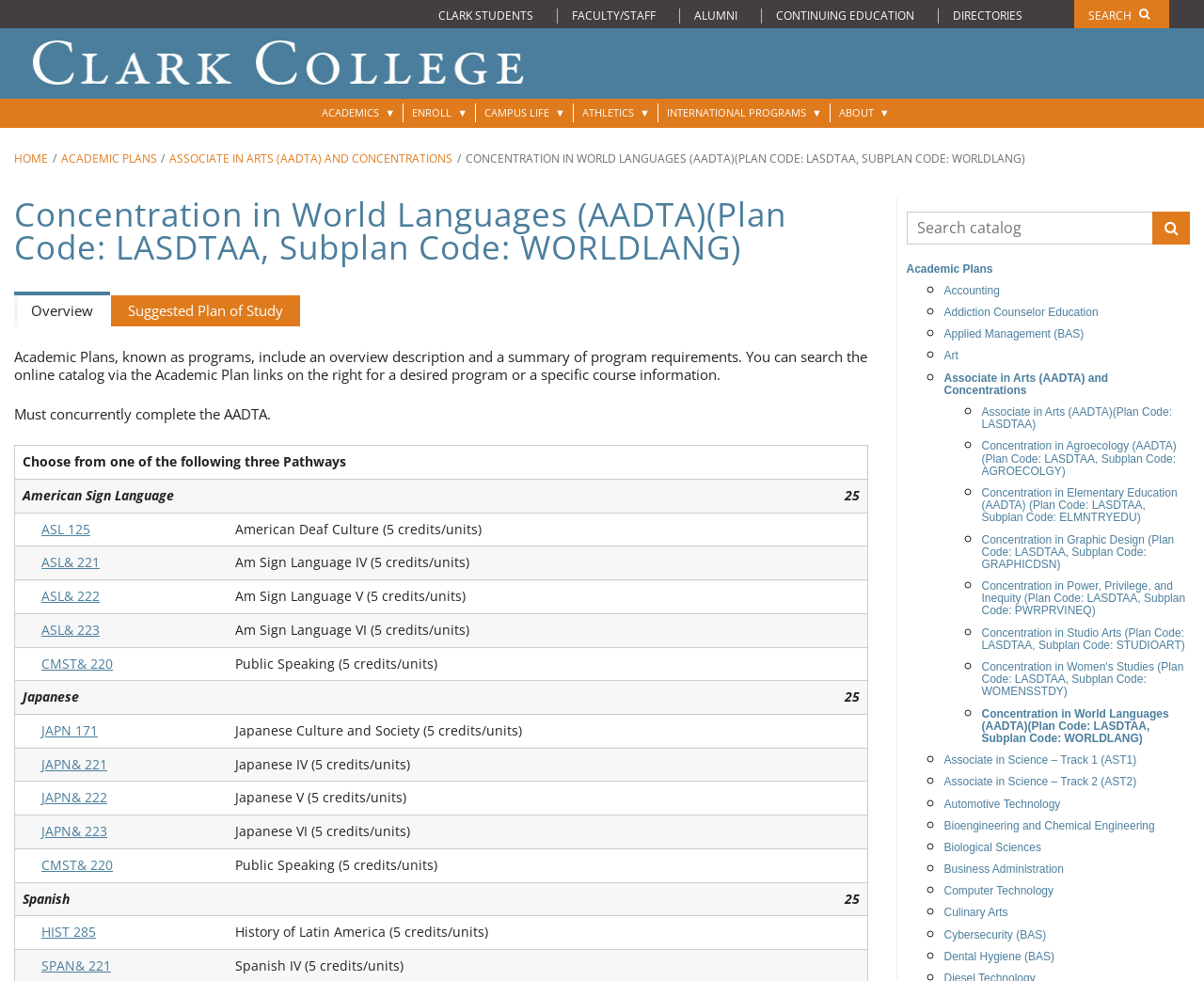Provide a short answer using a single word or phrase for the following question: 
How many links are there in the header navigation?

8